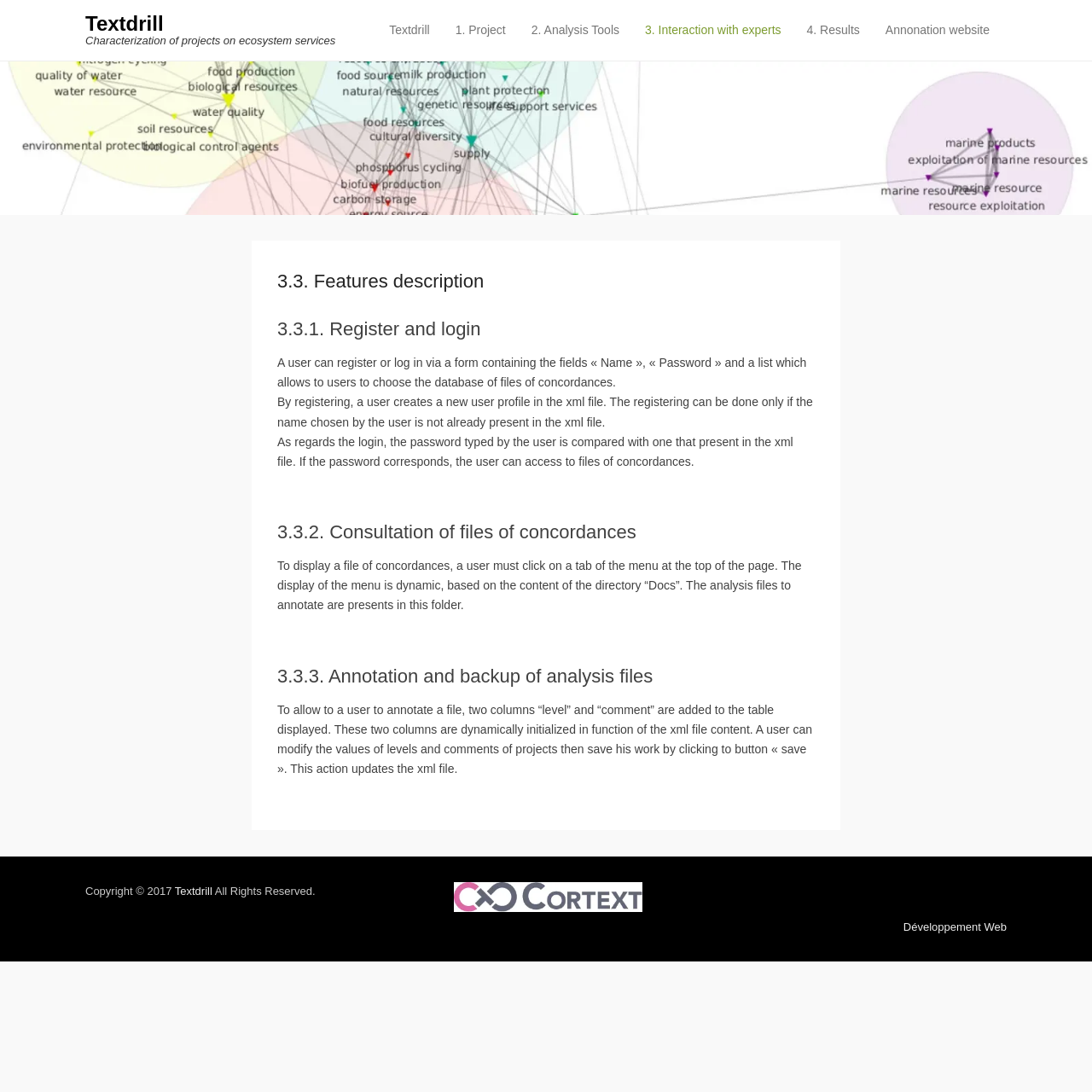How does the login process work? Observe the screenshot and provide a one-word or short phrase answer.

Password comparison